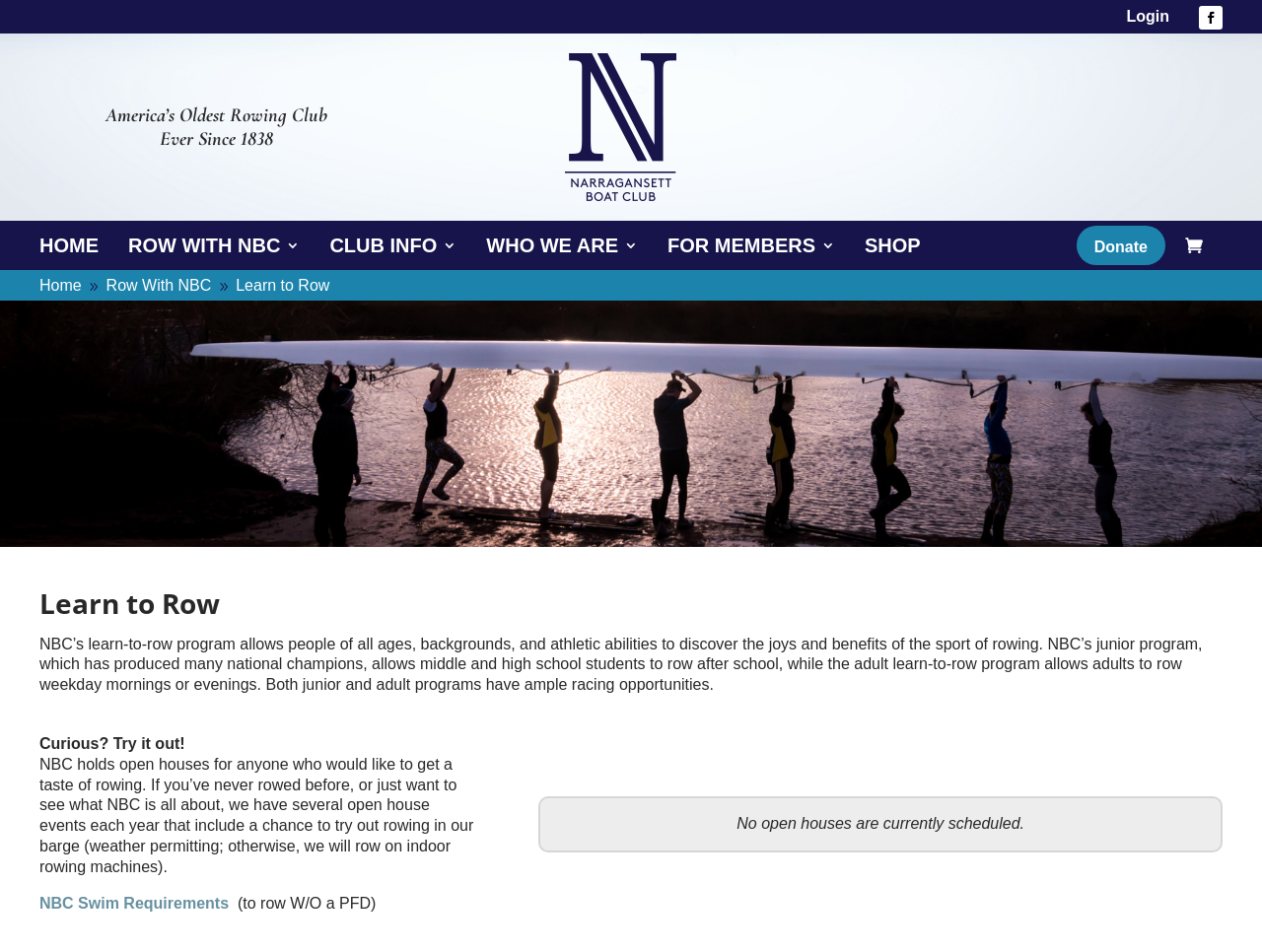Based on the element description Shop, identify the bounding box coordinates for the UI element. The coordinates should be in the format (top-left x, top-left y, bottom-right x, bottom-right y) and within the 0 to 1 range.

[0.685, 0.242, 0.729, 0.273]